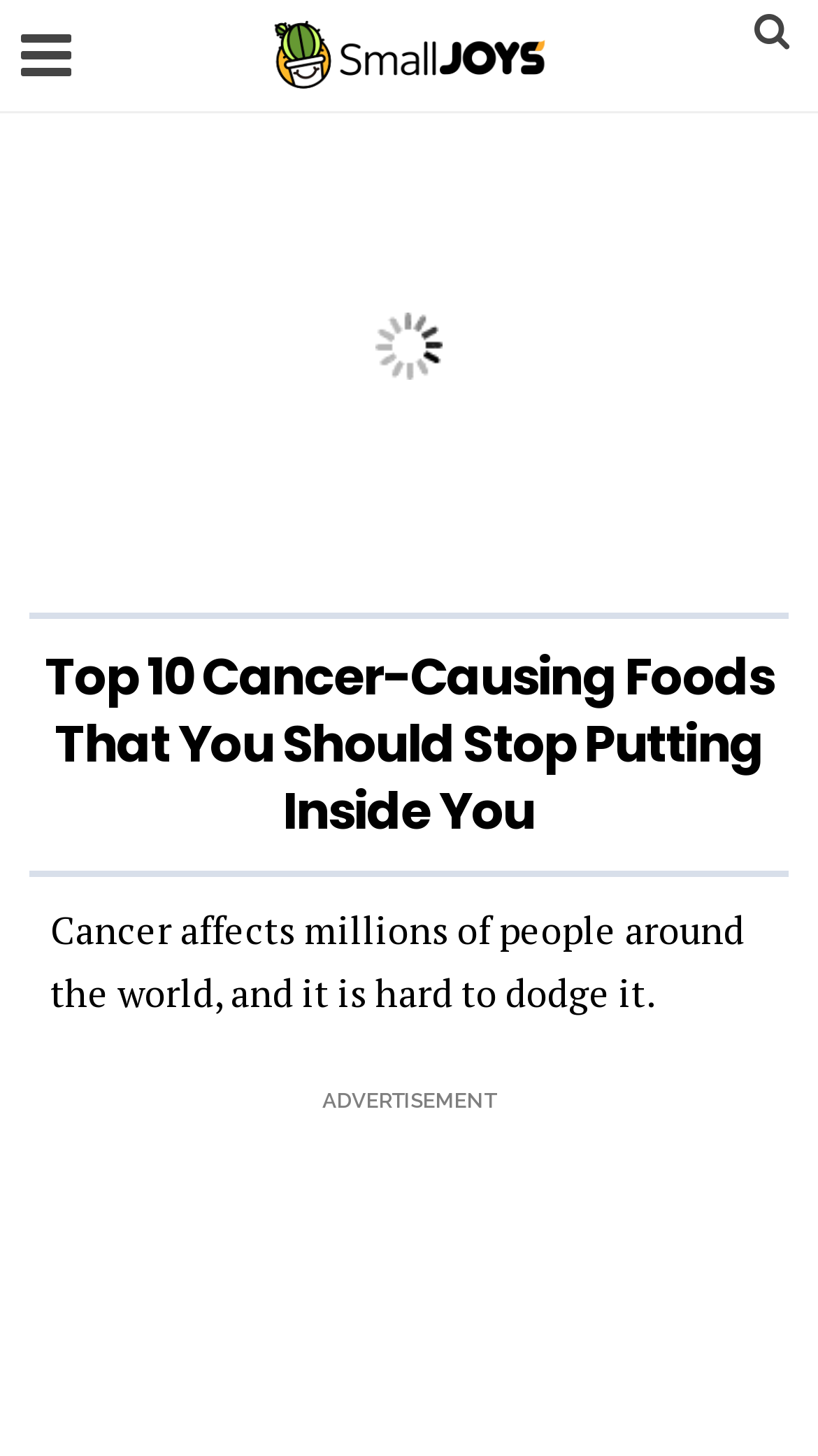Describe all the key features of the webpage in detail.

The webpage is about cancer-causing foods, with a focus on the top 10 foods to avoid. At the very top of the page, there is a "Skip to content" link, followed by another link with no text. Below these links, there is a header section that spans almost the entire width of the page. Within this header, there is a heading that reads "Top 10 Cancer-Causing Foods That You Should Stop Putting Inside You". 

Below the header, there is a paragraph of text that summarizes the impact of cancer, stating that it affects millions of people worldwide and is difficult to avoid. This text is positioned near the top-left of the page. 

To the right of this text, there is an image with a caption, although the caption is empty. Below the image, there is a small advertisement section with the text "ADVERTISEMENT" in the middle of the page.